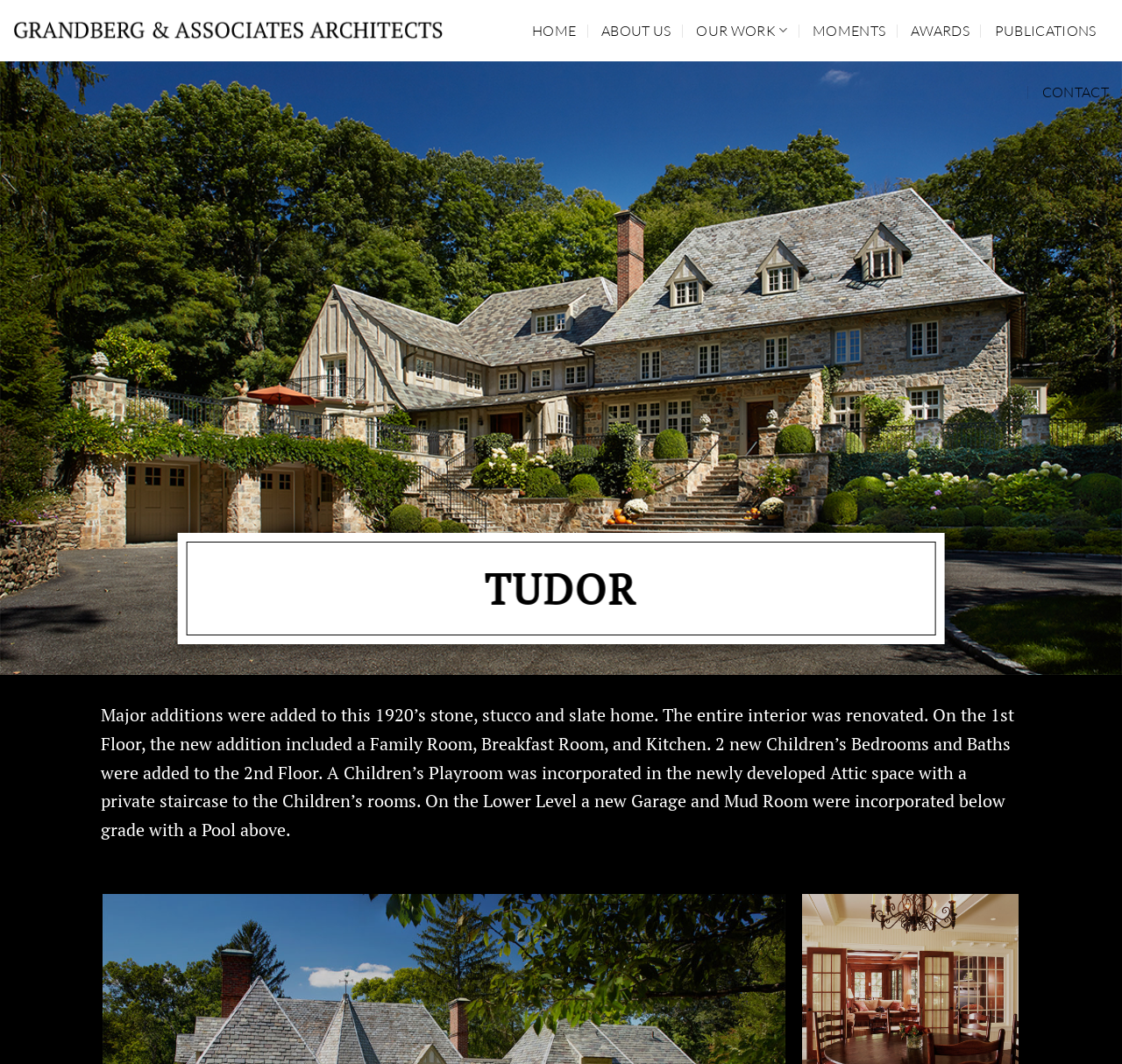Please identify the bounding box coordinates of the area that needs to be clicked to follow this instruction: "contact us".

[0.929, 0.058, 0.988, 0.115]